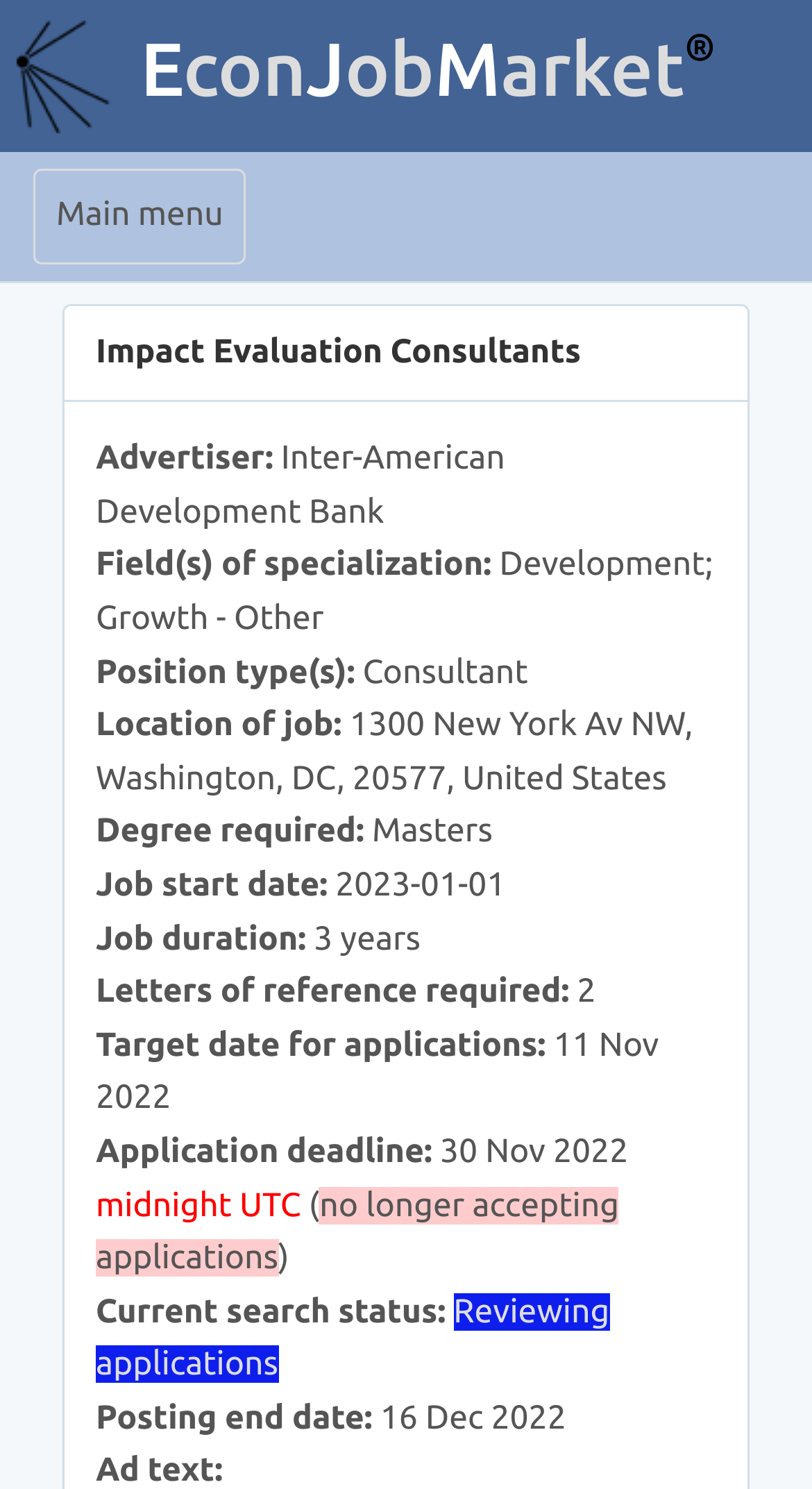Provide a thorough summary of the webpage.

The webpage is about a job posting on the Econ Job Market (EJM) platform. At the top-left corner, there is an EJM logo, which is an image accompanied by a link with the text "EJM logo EconJobMarket®". Next to the logo, there is a button labeled "Toggle navigation Main menu".

Below the logo and button, there is a job posting section. The job title is not explicitly mentioned, but the details of the job are provided. The advertiser is the Inter-American Development Bank, and the field of specialization is Development and Growth - Other. The position type is a Consultant, and the job location is 1300 New York Av NW, Washington, DC, 20577, United States.

The job requires a Master's degree, and the start date is January 1, 2023. The job duration is 3 years. The employer requires 2 letters of reference, and the target date for applications is November 11, 2022. The application deadline is November 30, 2022, at midnight UTC.

The current search status is "Reviewing applications", and the posting end date is December 16, 2022. Additionally, there is a note that the employer is no longer accepting applications.